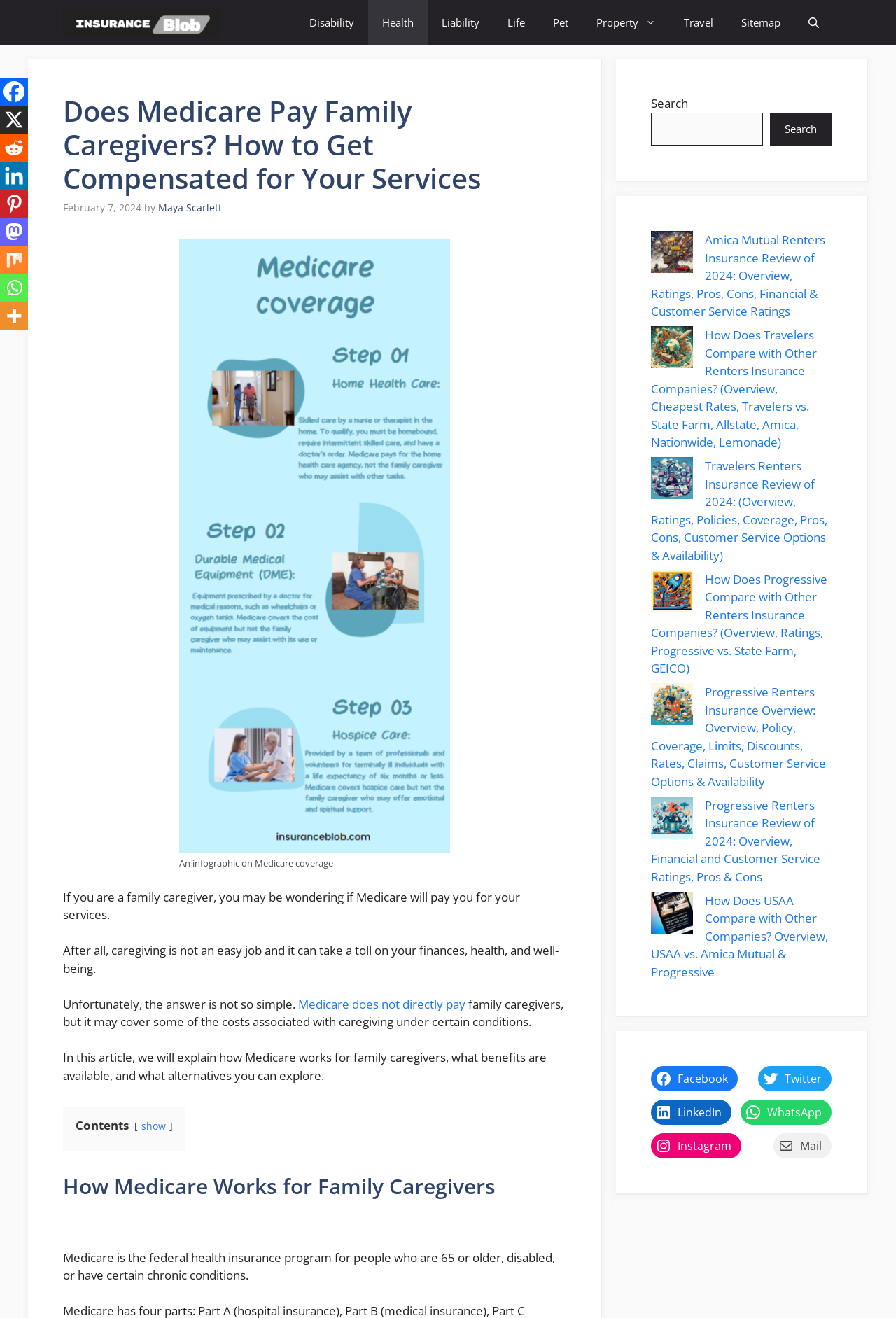Provide the bounding box coordinates for the specified HTML element described in this description: "parent_node: Search name="s"". The coordinates should be four float numbers ranging from 0 to 1, in the format [left, top, right, bottom].

[0.727, 0.085, 0.852, 0.11]